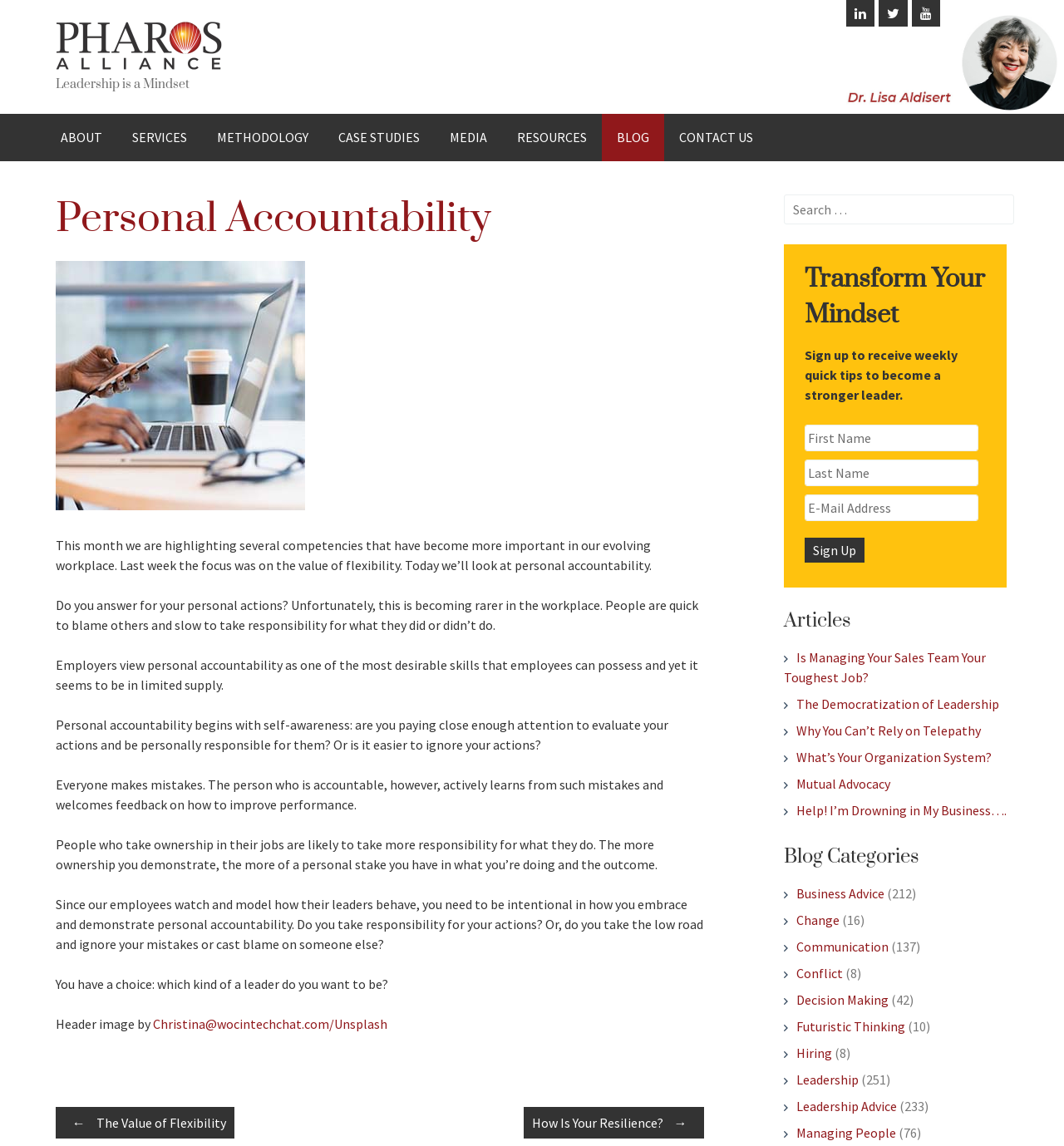Using the provided element description: "Conflict", identify the bounding box coordinates. The coordinates should be four floats between 0 and 1 in the order [left, top, right, bottom].

[0.737, 0.842, 0.792, 0.856]